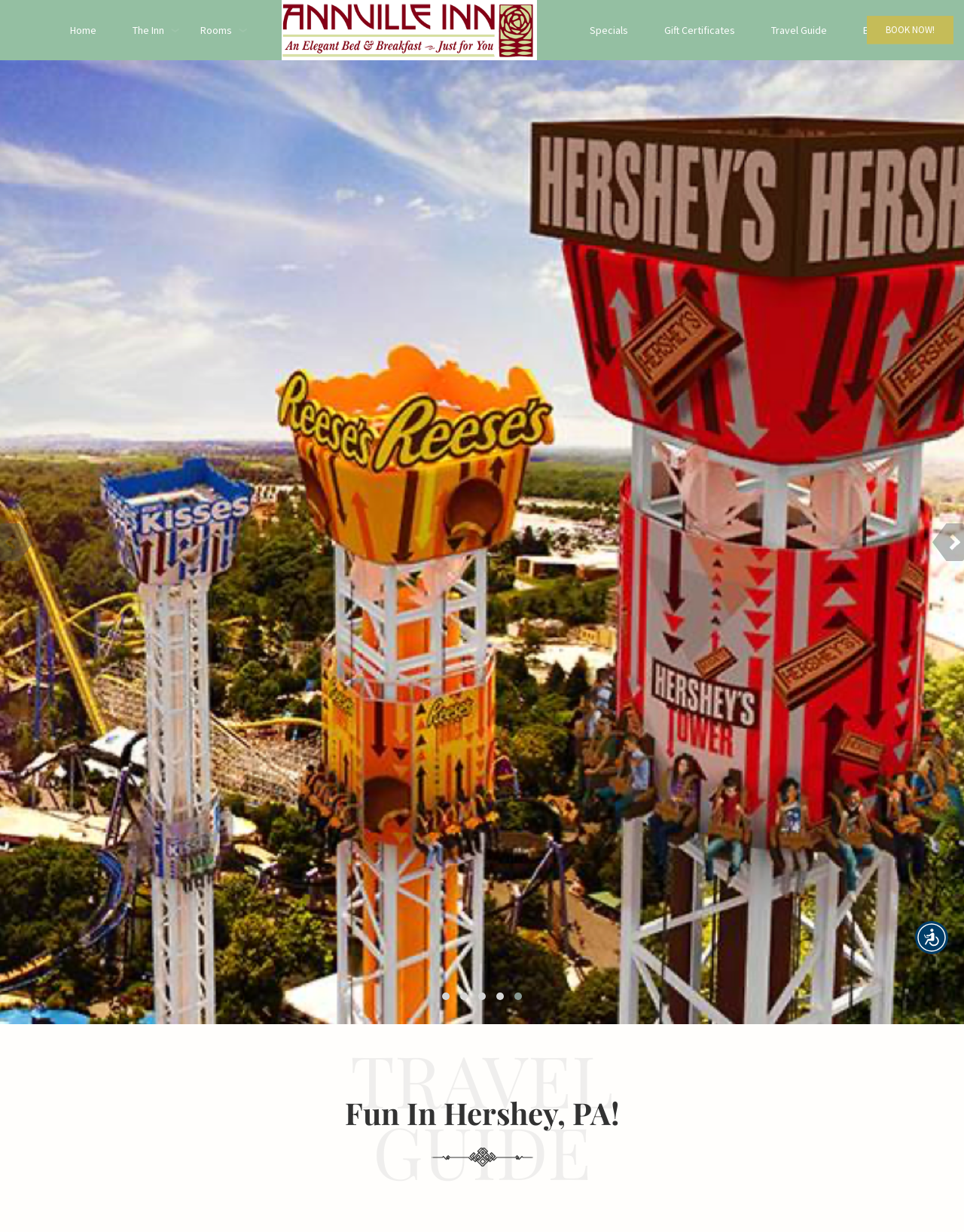What type of content is available in the 'Travel Guide' section?
Kindly offer a comprehensive and detailed response to the question.

The 'Travel Guide' link is listed alongside other links such as 'Rooms' and 'Specials', suggesting that it contains information related to travel, likely about Hershey, PA.